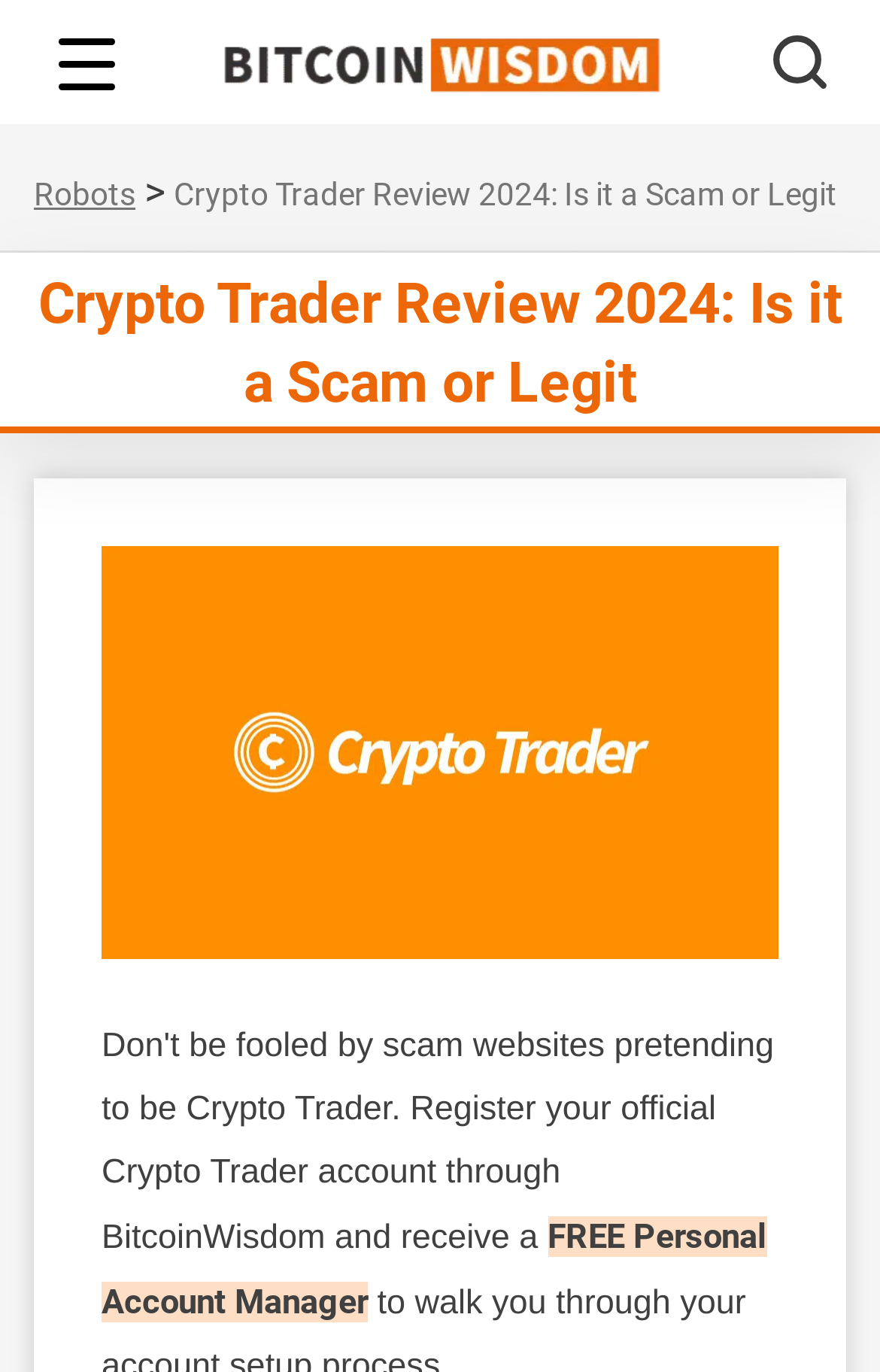What is the purpose of the button with the search icon?
Provide a comprehensive and detailed answer to the question.

The button with the search icon is likely used for searching, as it is a common convention in web design to use a magnifying glass icon for search functionality.